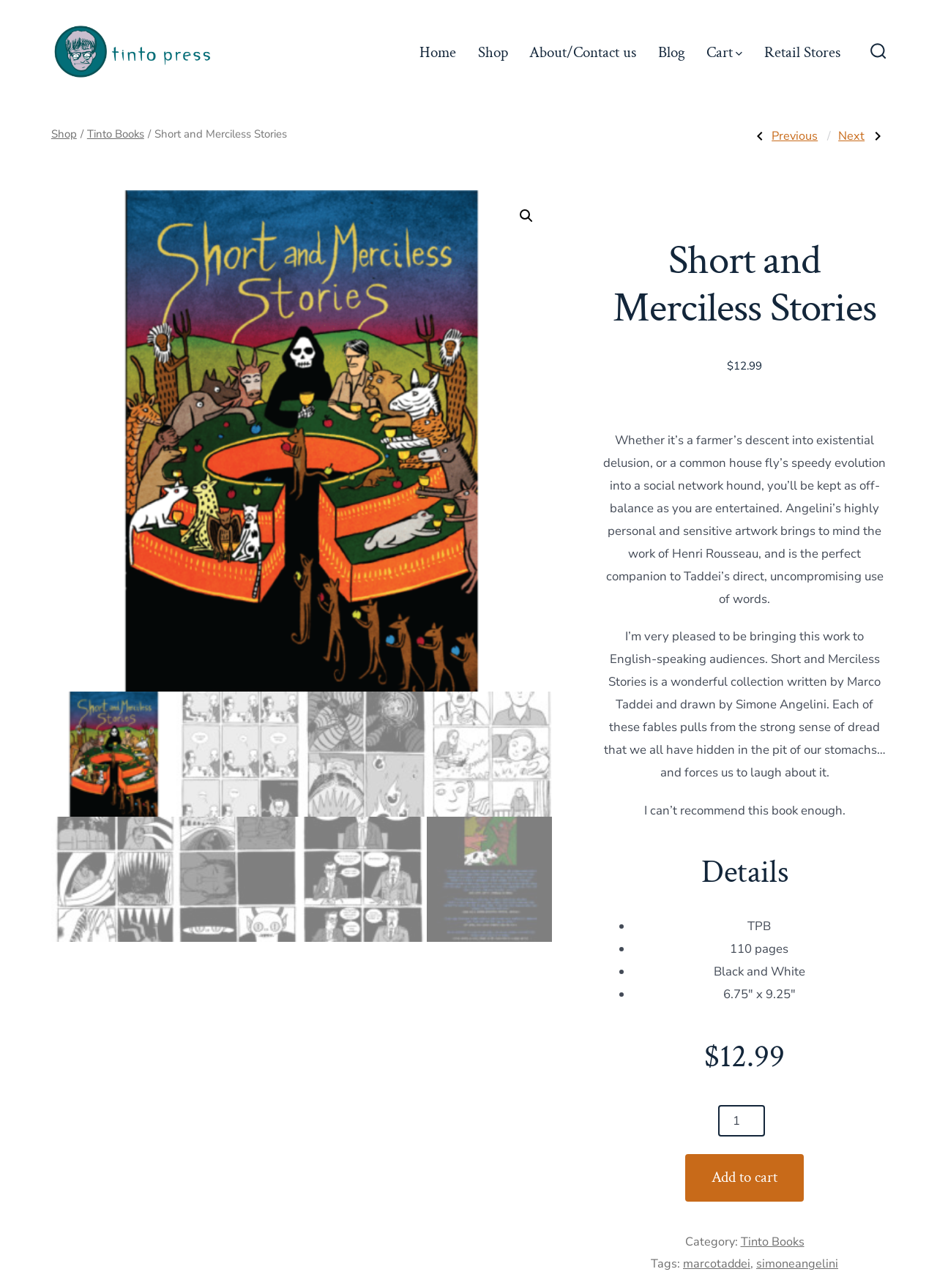Find the bounding box coordinates of the clickable area required to complete the following action: "Click on the 'Contact Us' link".

None